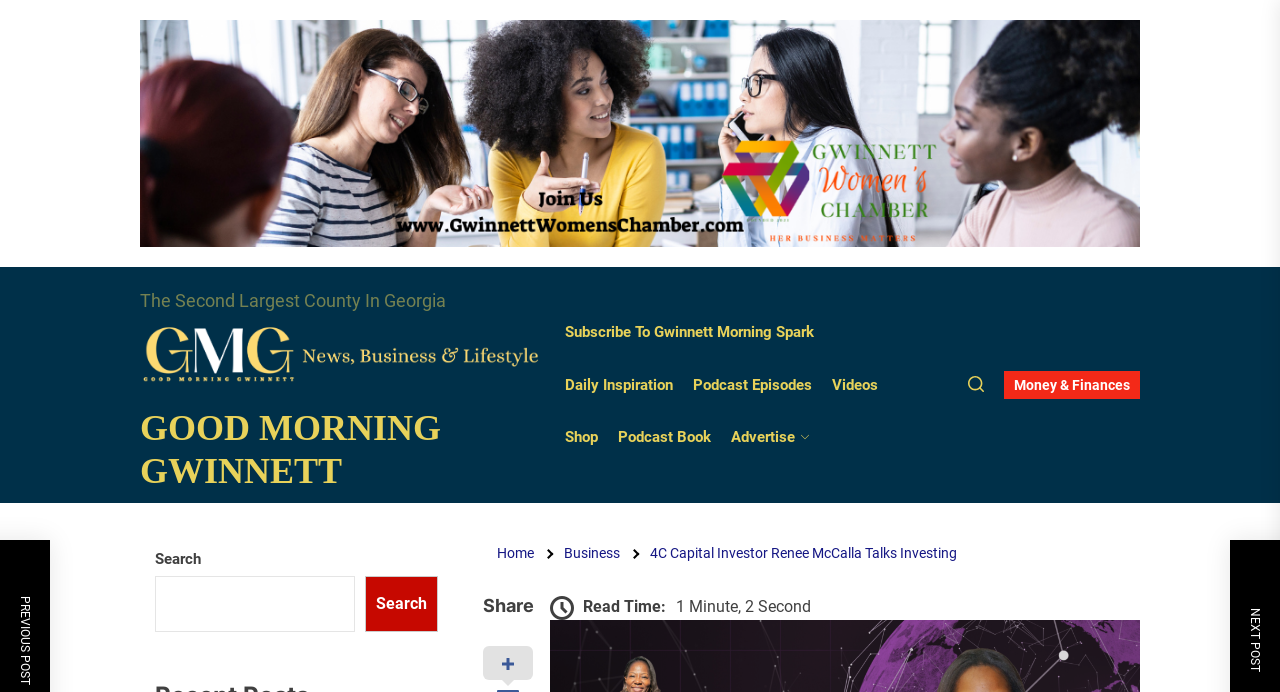Using the webpage screenshot, find the UI element described by parent_node: GOOD MORNING GWINNETT. Provide the bounding box coordinates in the format (top-left x, top-left y, bottom-right x, bottom-right y), ensuring all values are floating point numbers between 0 and 1.

[0.109, 0.469, 0.422, 0.559]